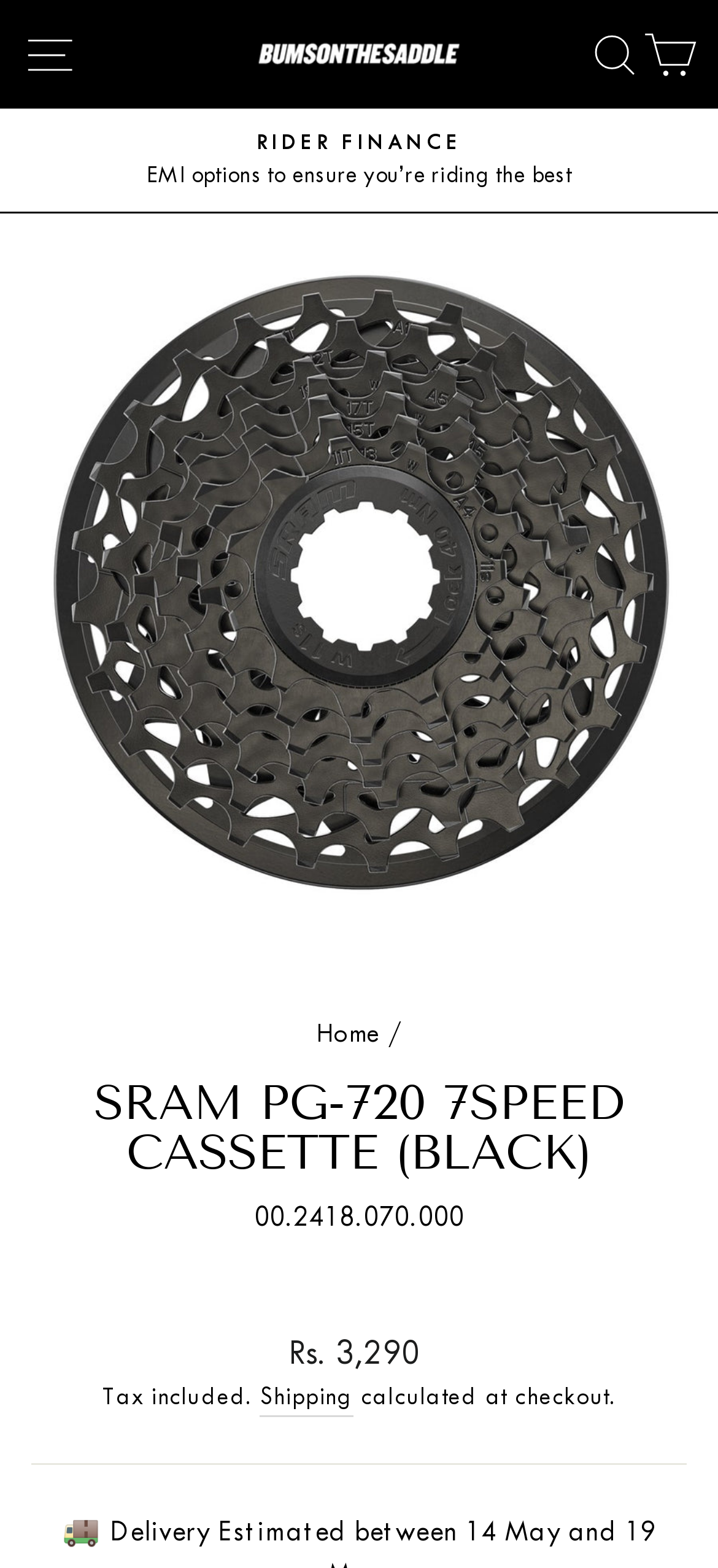What is the product code of the cassette?
Refer to the image and provide a one-word or short phrase answer.

00.2418.070.000